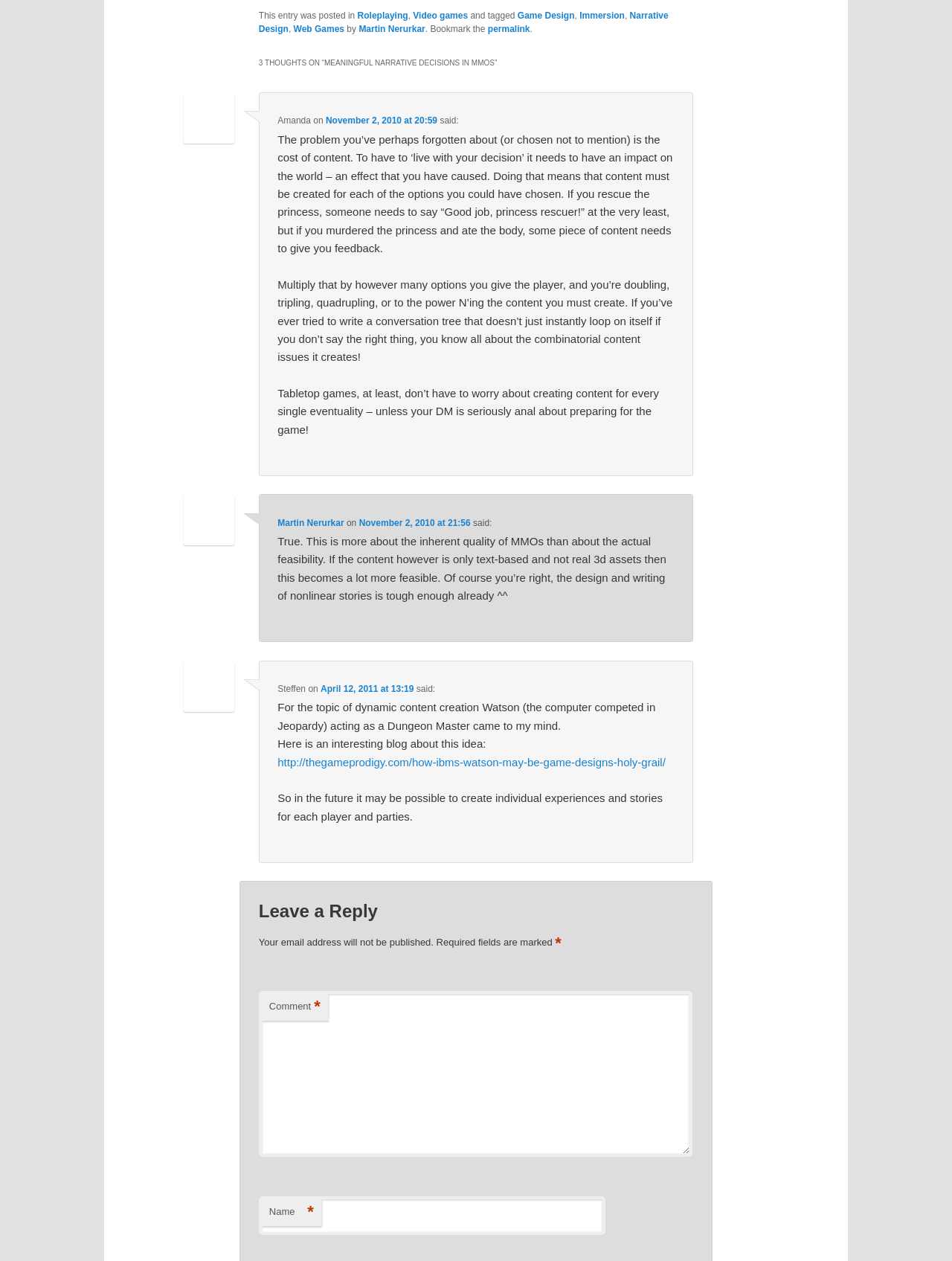Could you highlight the region that needs to be clicked to execute the instruction: "Leave a reply in the comment box"?

[0.272, 0.786, 0.727, 0.917]